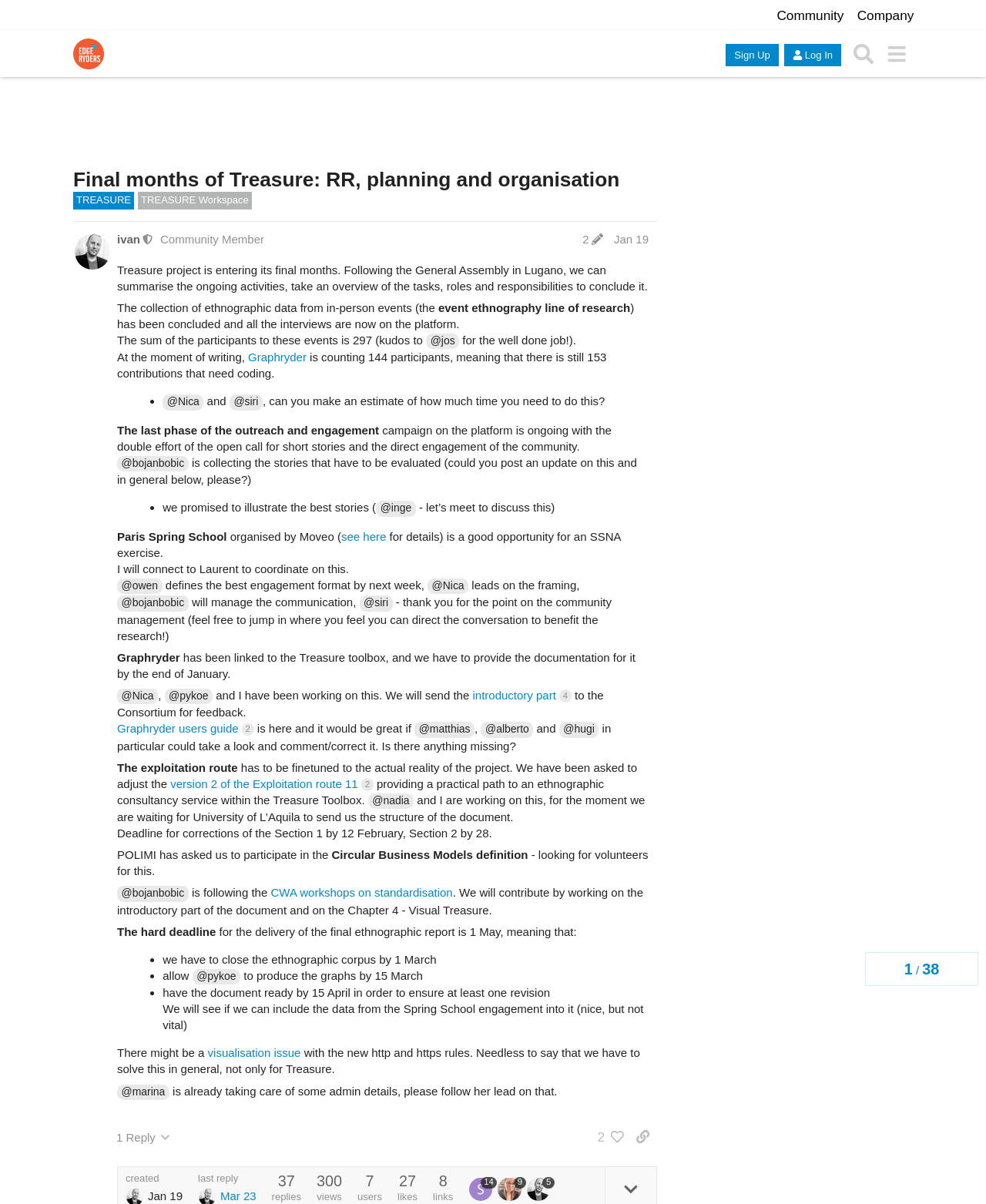Identify and provide the bounding box coordinates of the UI element described: "Graphryder users guide 2". The coordinates should be formatted as [left, top, right, bottom], with each number being a float between 0 and 1.

[0.119, 0.6, 0.258, 0.611]